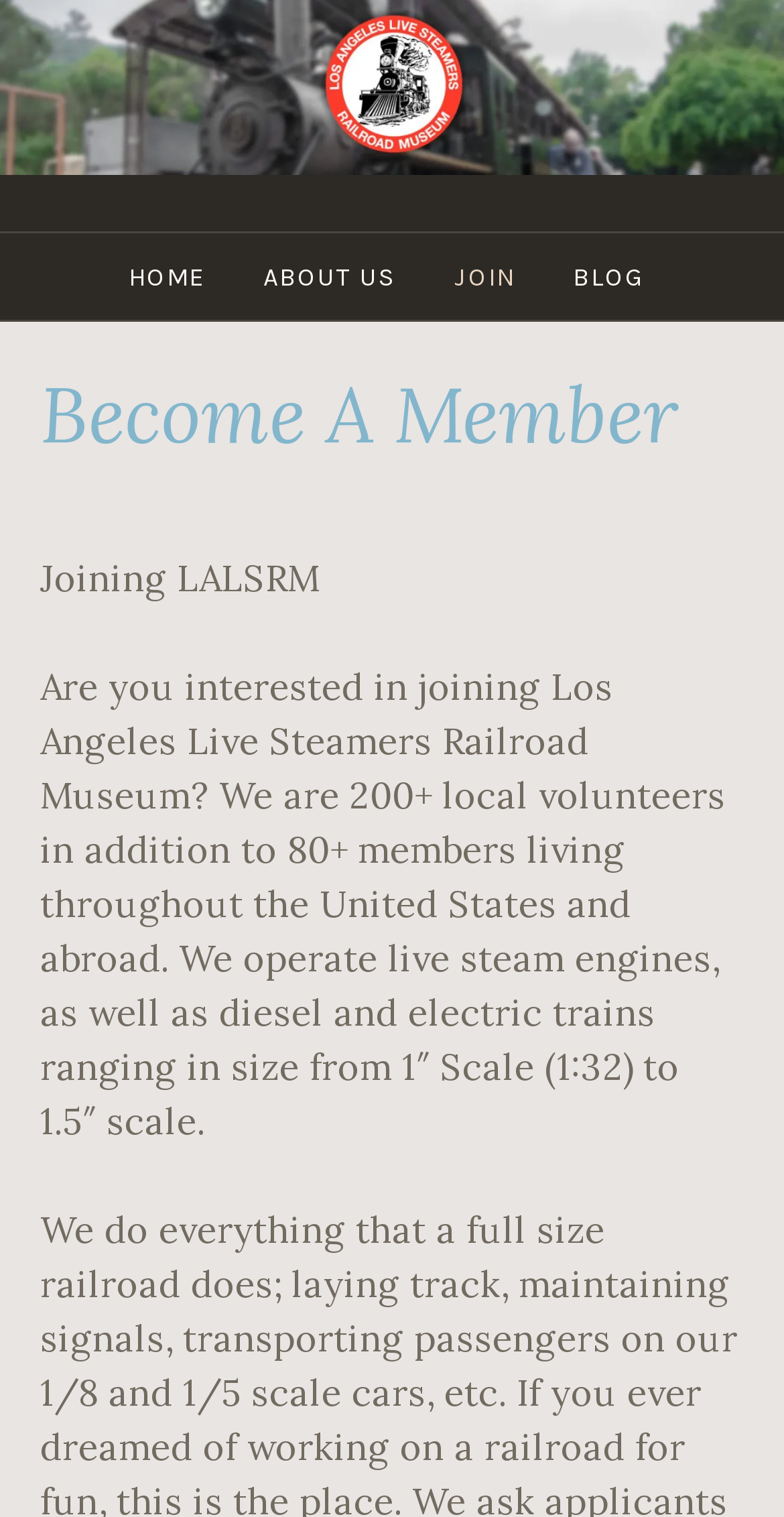What is the name of the museum?
Refer to the image and give a detailed response to the question.

I inferred this answer by reading the text 'Are you interested in joining Los Angeles Live Steamers Railroad Museum?' which is a part of the webpage content.